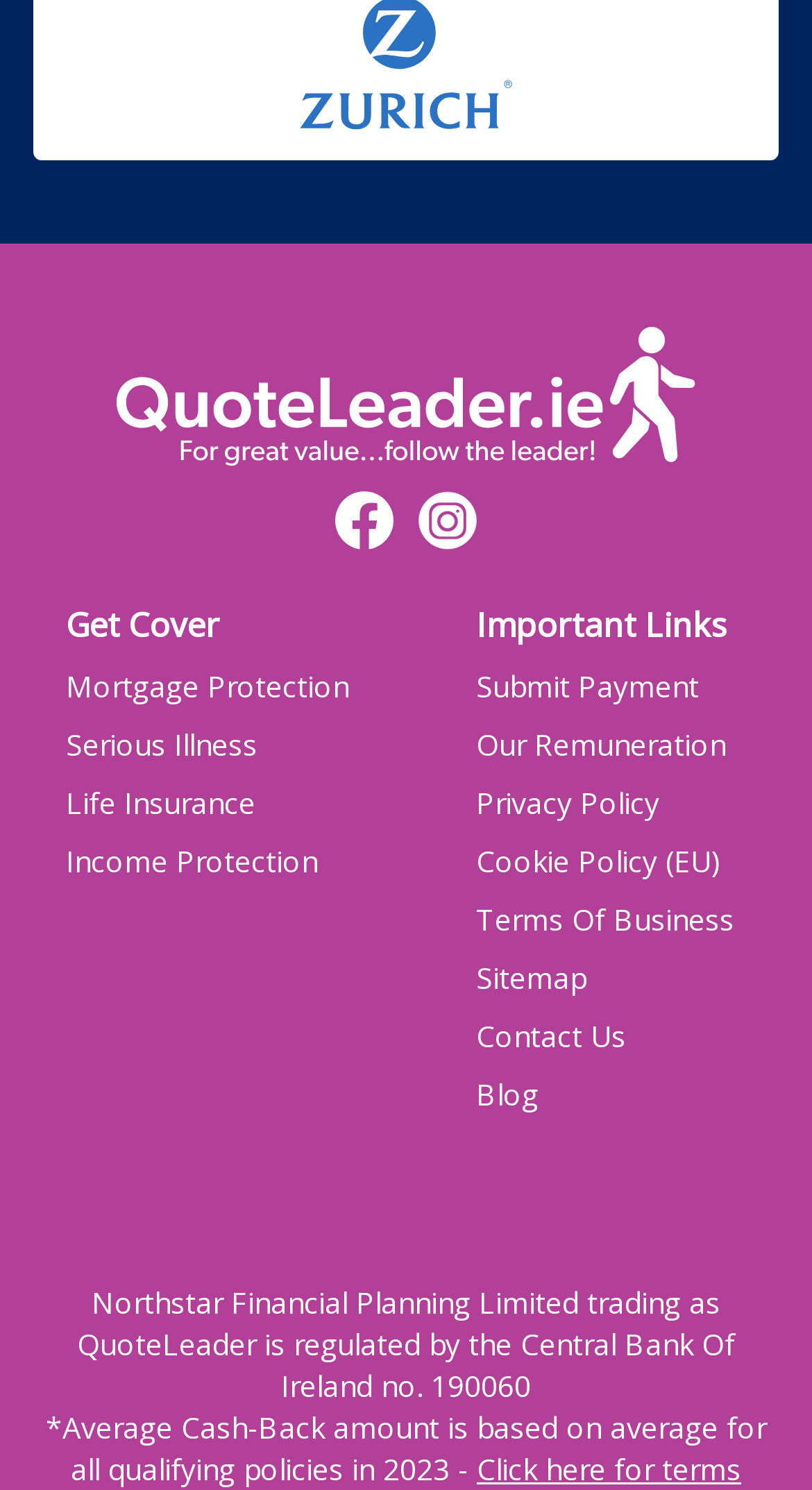Please identify the bounding box coordinates for the region that you need to click to follow this instruction: "Get a quote for Mortgage Protection".

[0.081, 0.448, 0.429, 0.475]